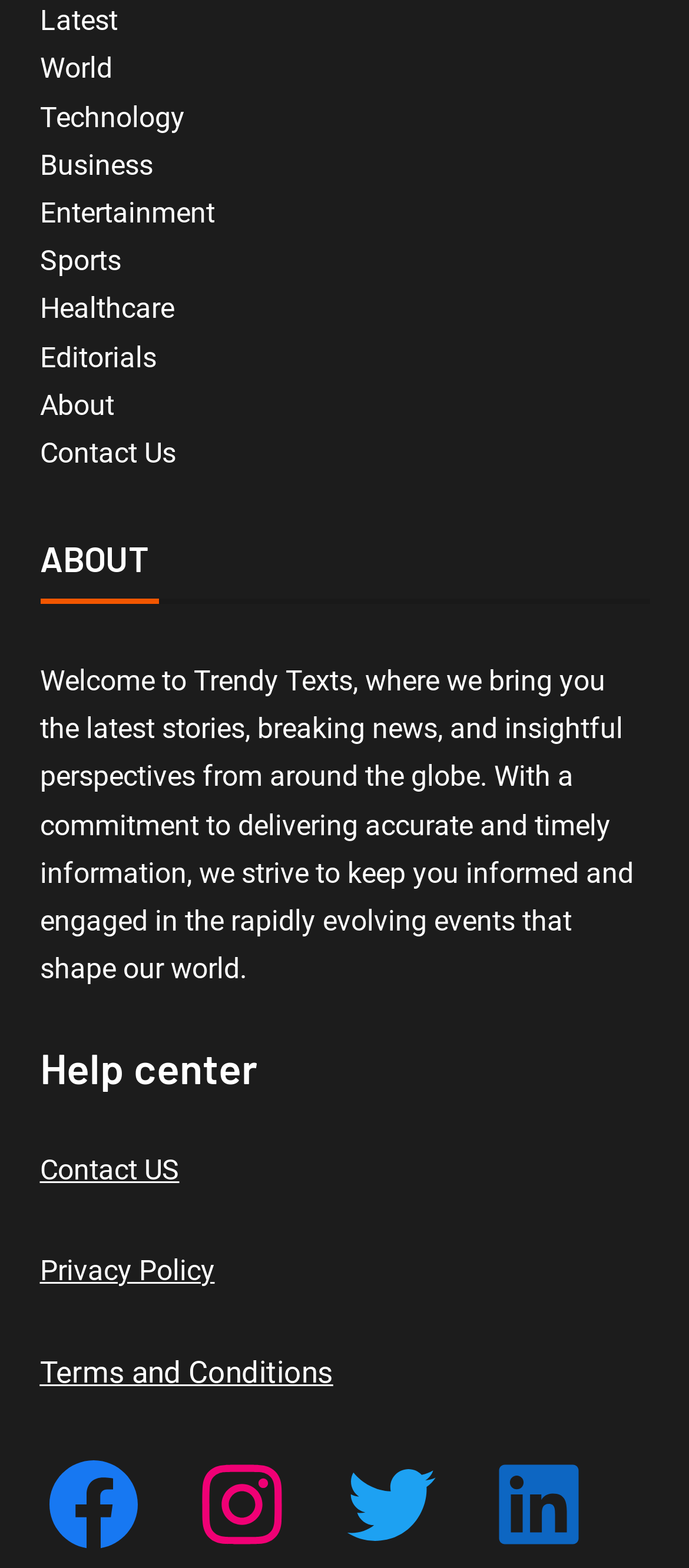Please identify the bounding box coordinates of the element I should click to complete this instruction: 'Click on Latest news'. The coordinates should be given as four float numbers between 0 and 1, like this: [left, top, right, bottom].

[0.058, 0.002, 0.171, 0.024]